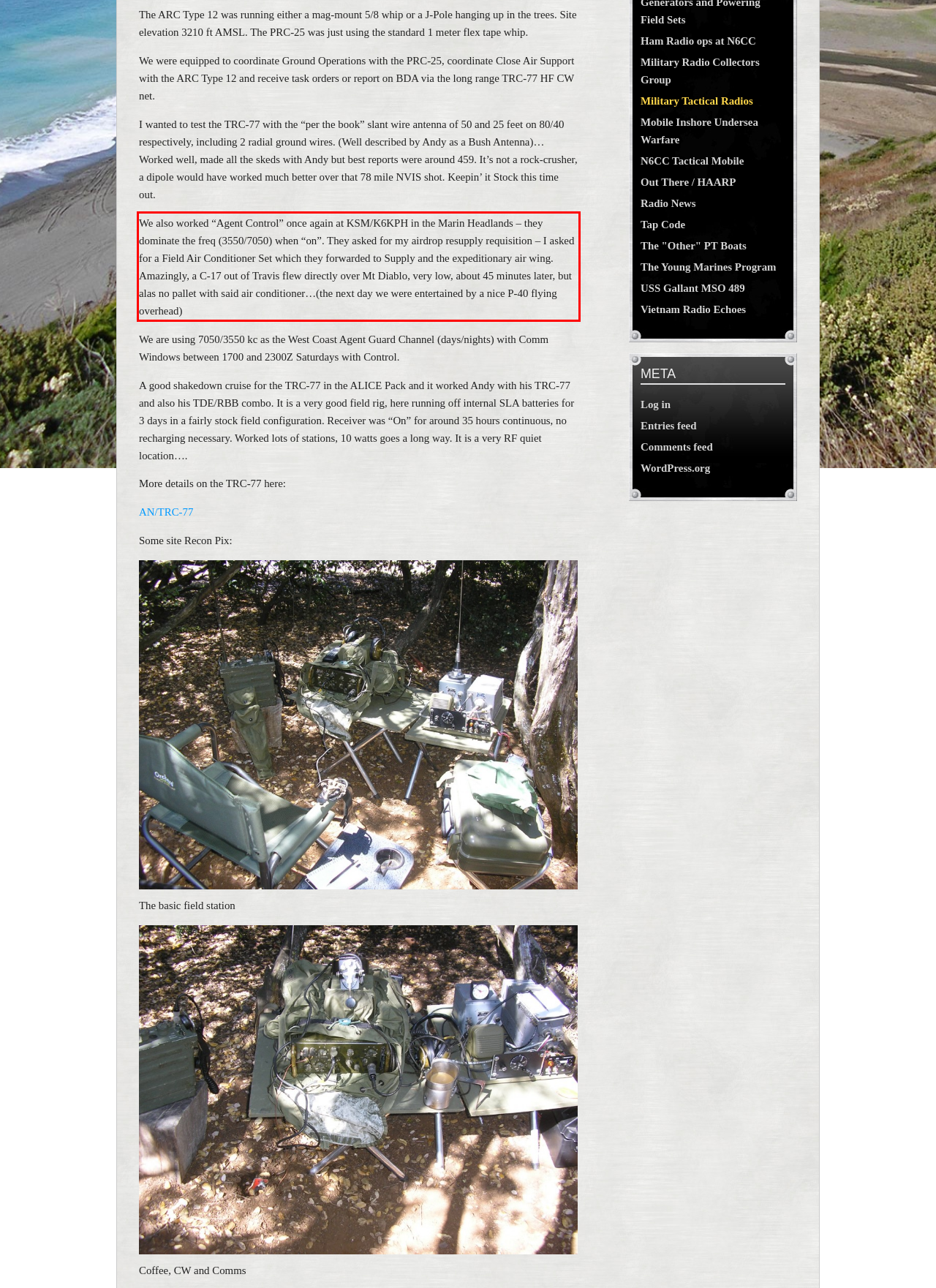You have a screenshot with a red rectangle around a UI element. Recognize and extract the text within this red bounding box using OCR.

We also worked “Agent Control” once again at KSM/K6KPH in the Marin Headlands – they dominate the freq (3550/7050) when “on”. They asked for my airdrop resupply requisition – I asked for a Field Air Conditioner Set which they forwarded to Supply and the expeditionary air wing. Amazingly, a C-17 out of Travis flew directly over Mt Diablo, very low, about 45 minutes later, but alas no pallet with said air conditioner…(the next day we were entertained by a nice P-40 flying overhead)